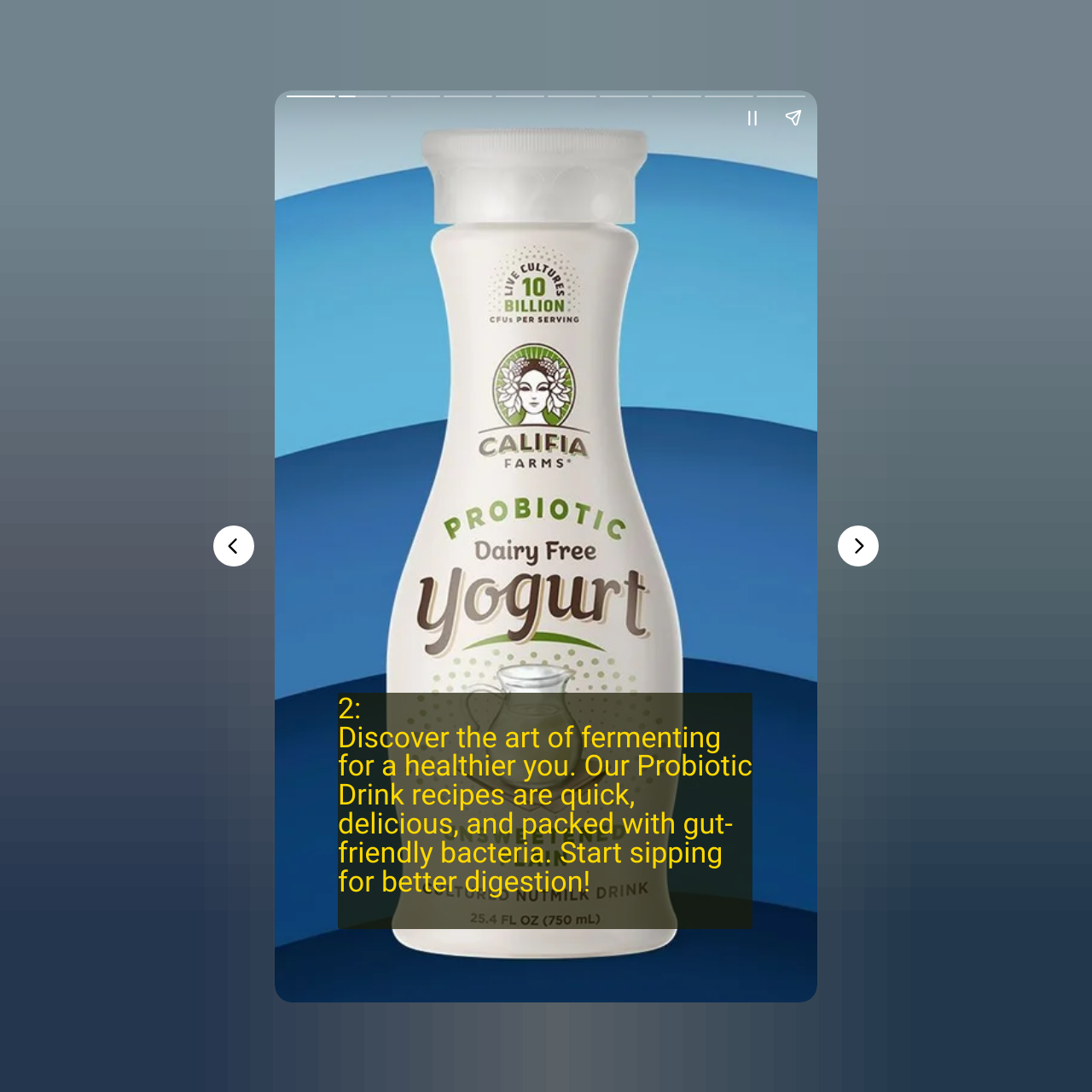Answer the question below using just one word or a short phrase: 
What is the purpose of the probiotic drink recipes?

Better digestion